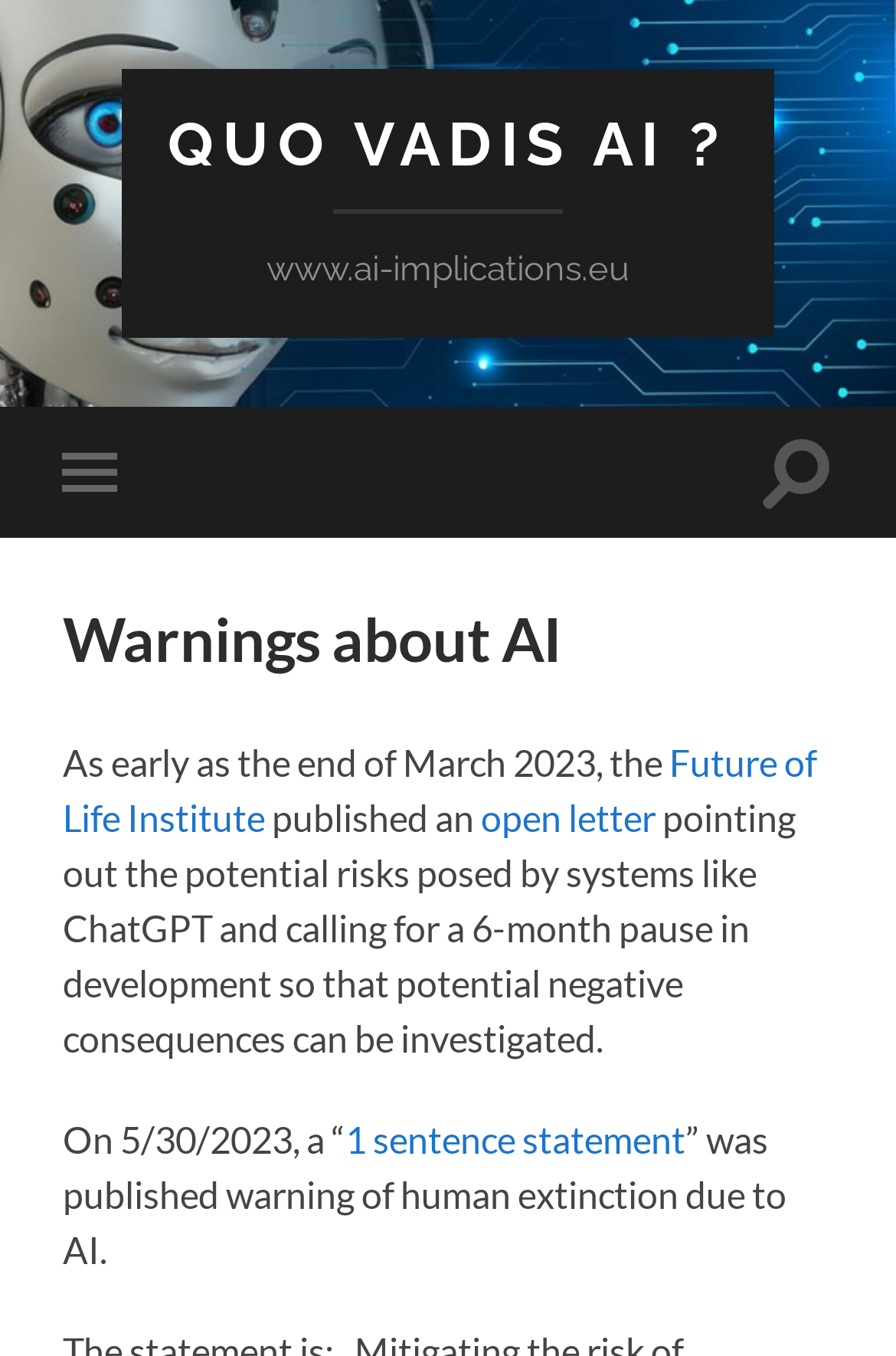Based on the image, provide a detailed response to the question:
What is the topic of the article?

I inferred the topic of the article by reading the static text elements within the main content section, which mention 'warnings about AI', 'potential risks posed by systems like ChatGPT', and 'human extinction due to AI'. These phrases suggest that the article is discussing the risks associated with AI.